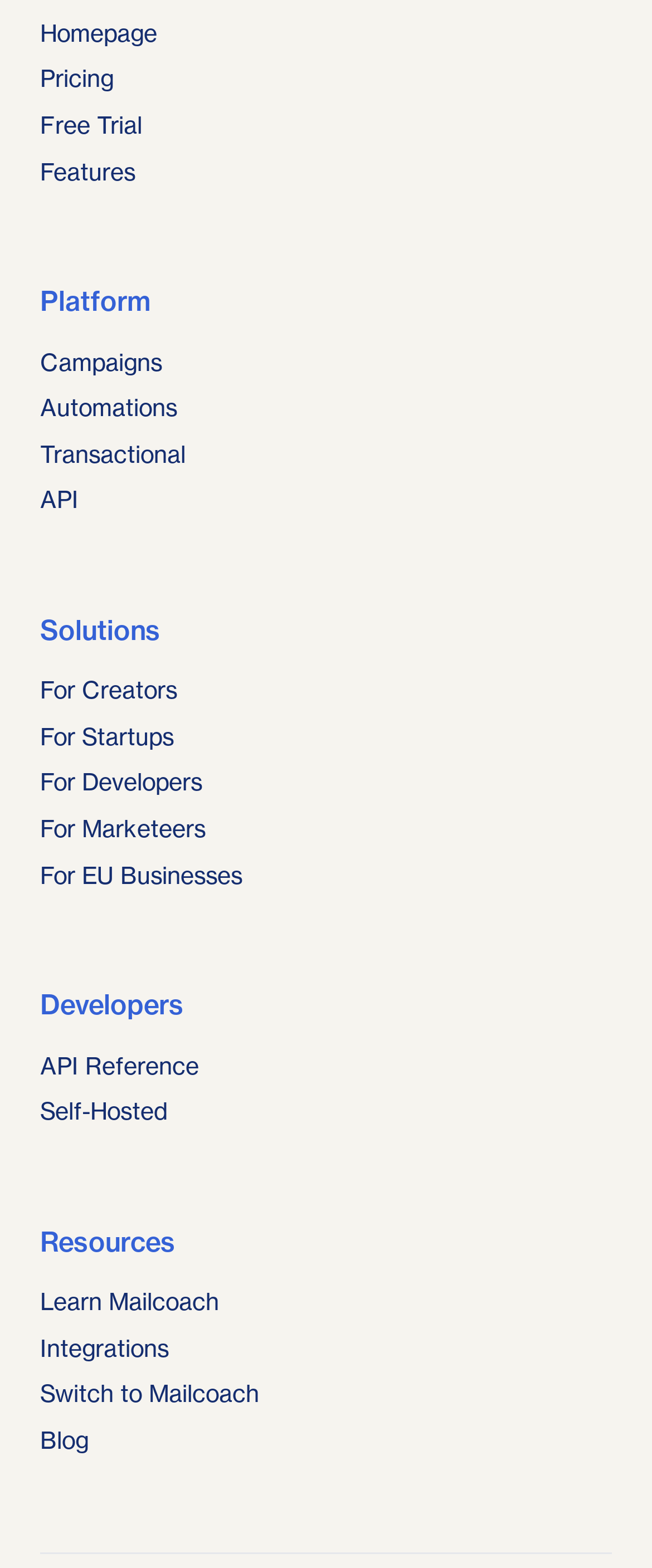Determine the bounding box coordinates of the clickable region to carry out the instruction: "learn about pricing".

[0.062, 0.041, 0.938, 0.062]